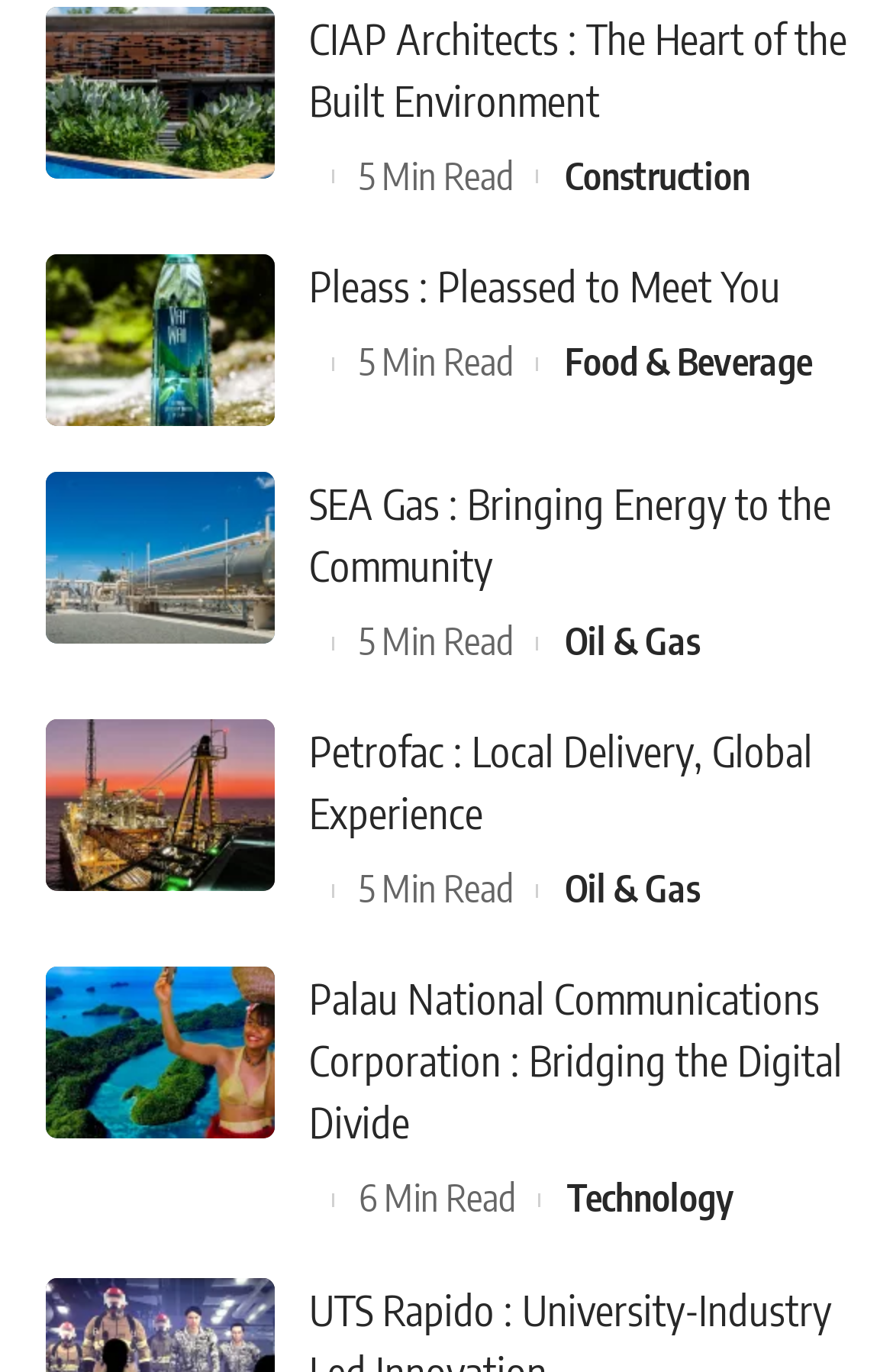What is the category of the article 'CIAP Architects : The Heart of the Built Environment'?
Examine the image and give a concise answer in one word or a short phrase.

Construction